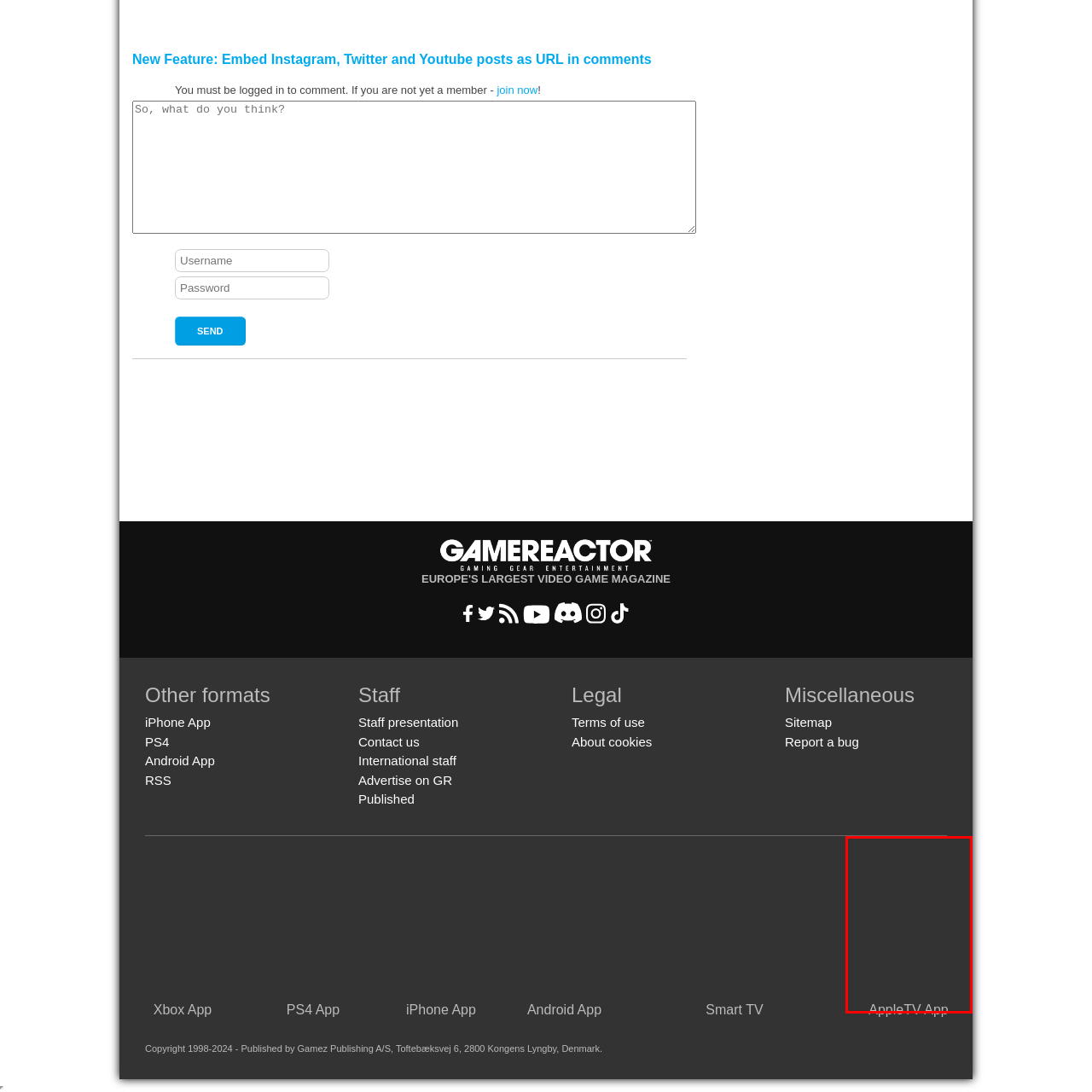Give a detailed narrative of the image enclosed by the red box.

The image features the logo of the AppleTV App, prominently displayed against a dark background. The logo is situated towards the bottom section of the image, indicating its branding identity. Below the logo, the text "AppleTV App" is clearly visible, providing a straightforward identification of the app. This image is part of a larger layout that highlights various applications, including links to the Xbox App, PS4 App, iPhone App, and Android App, aimed at informing users about available platforms for access to gaming and streaming content.